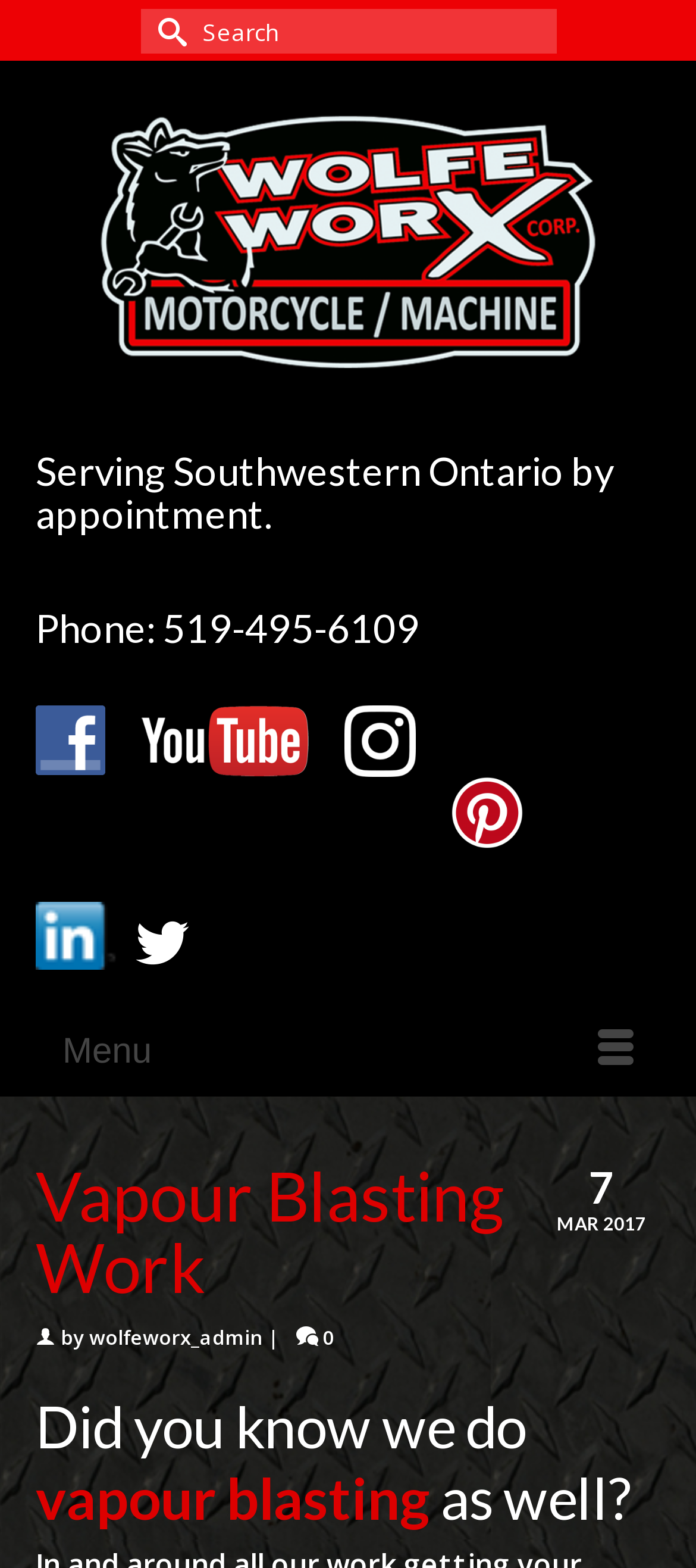Please find the bounding box coordinates of the section that needs to be clicked to achieve this instruction: "Call the phone number".

[0.051, 0.388, 0.949, 0.415]